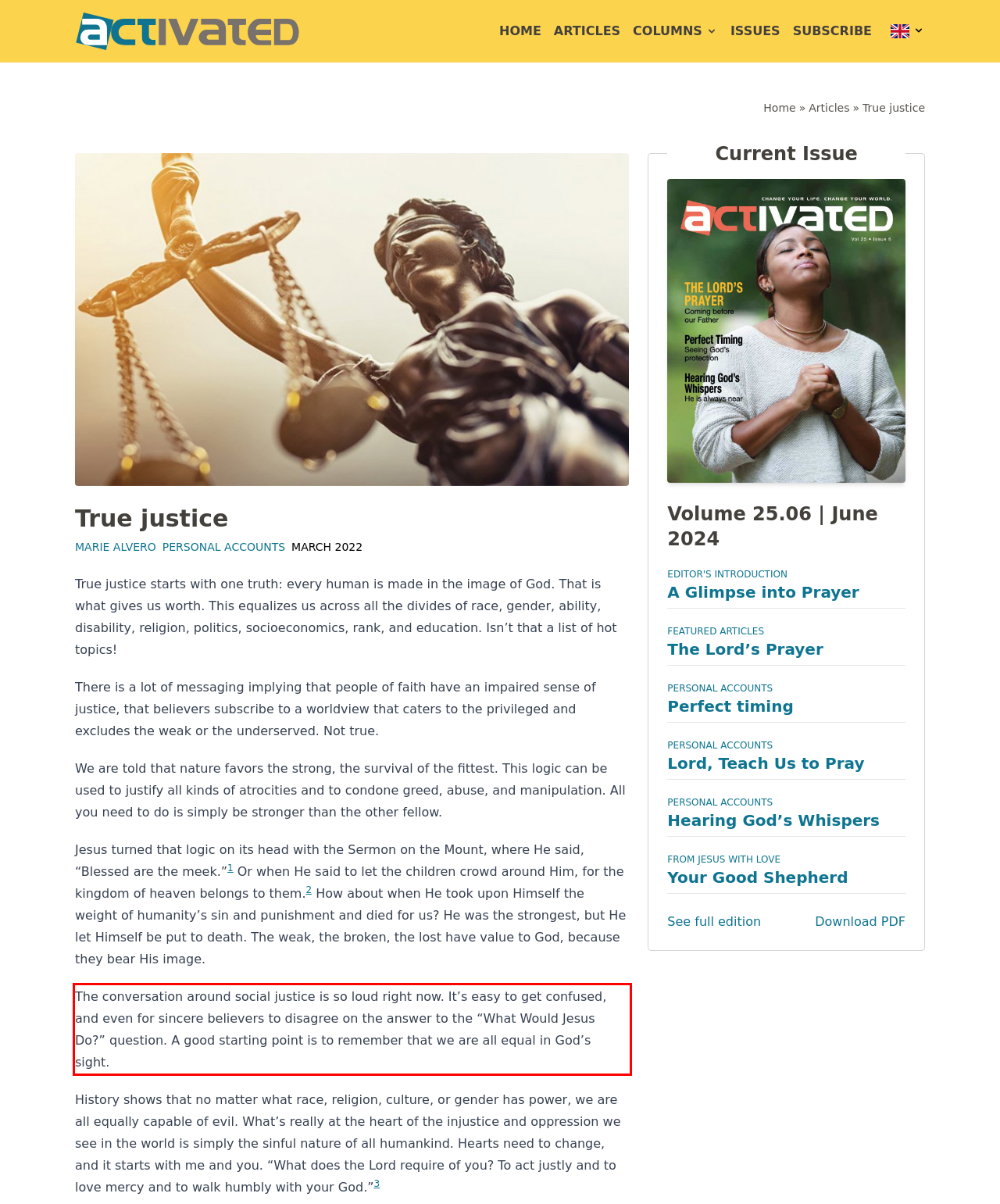In the screenshot of the webpage, find the red bounding box and perform OCR to obtain the text content restricted within this red bounding box.

The conversation around social justice is so loud right now. It’s easy to get confused, and even for sincere believers to disagree on the answer to the “What Would Jesus Do?” question. A good starting point is to remember that we are all equal in God’s sight.